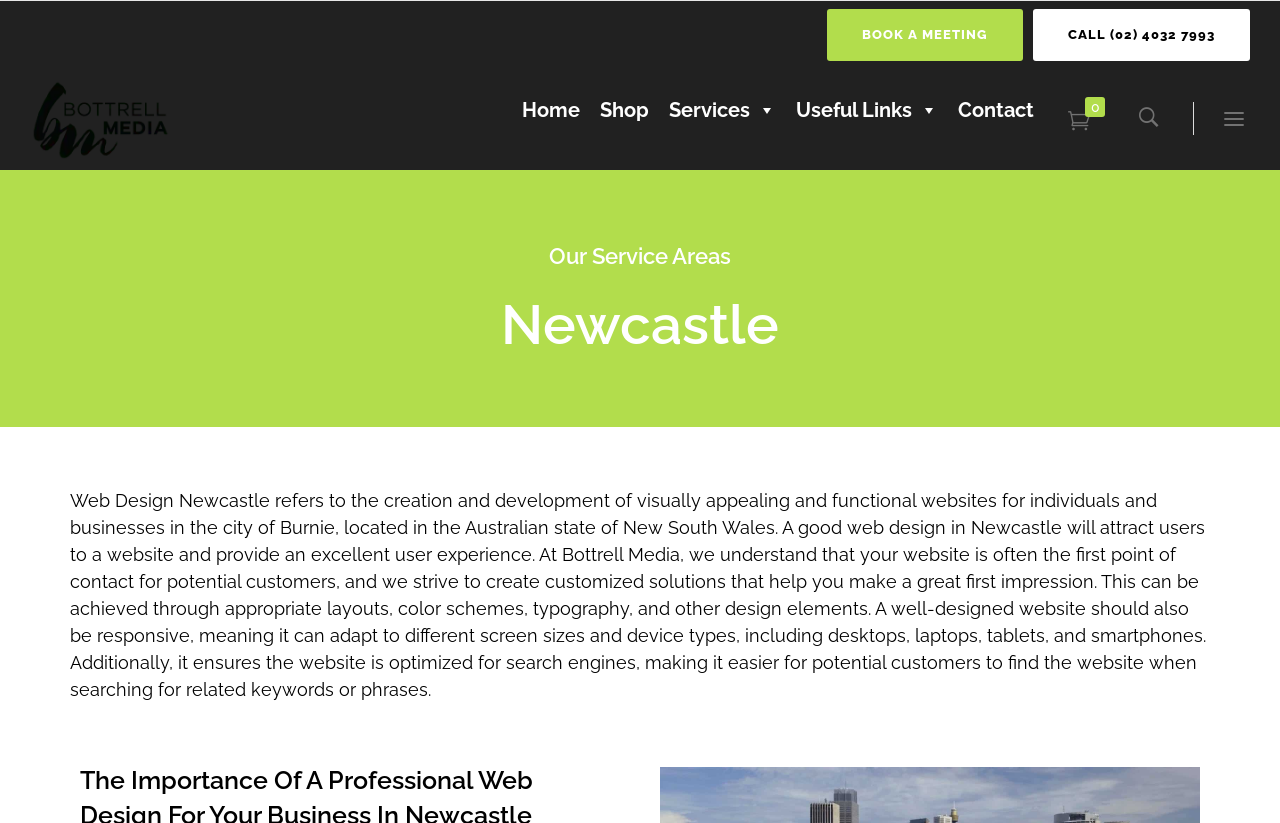What is the main service provided by Bottrell Media?
Based on the image, answer the question with as much detail as possible.

The main service provided by Bottrell Media can be inferred from the text content on the webpage, which explains the importance of good web design in Newcastle and how Bottrell Media can help with customized solutions.